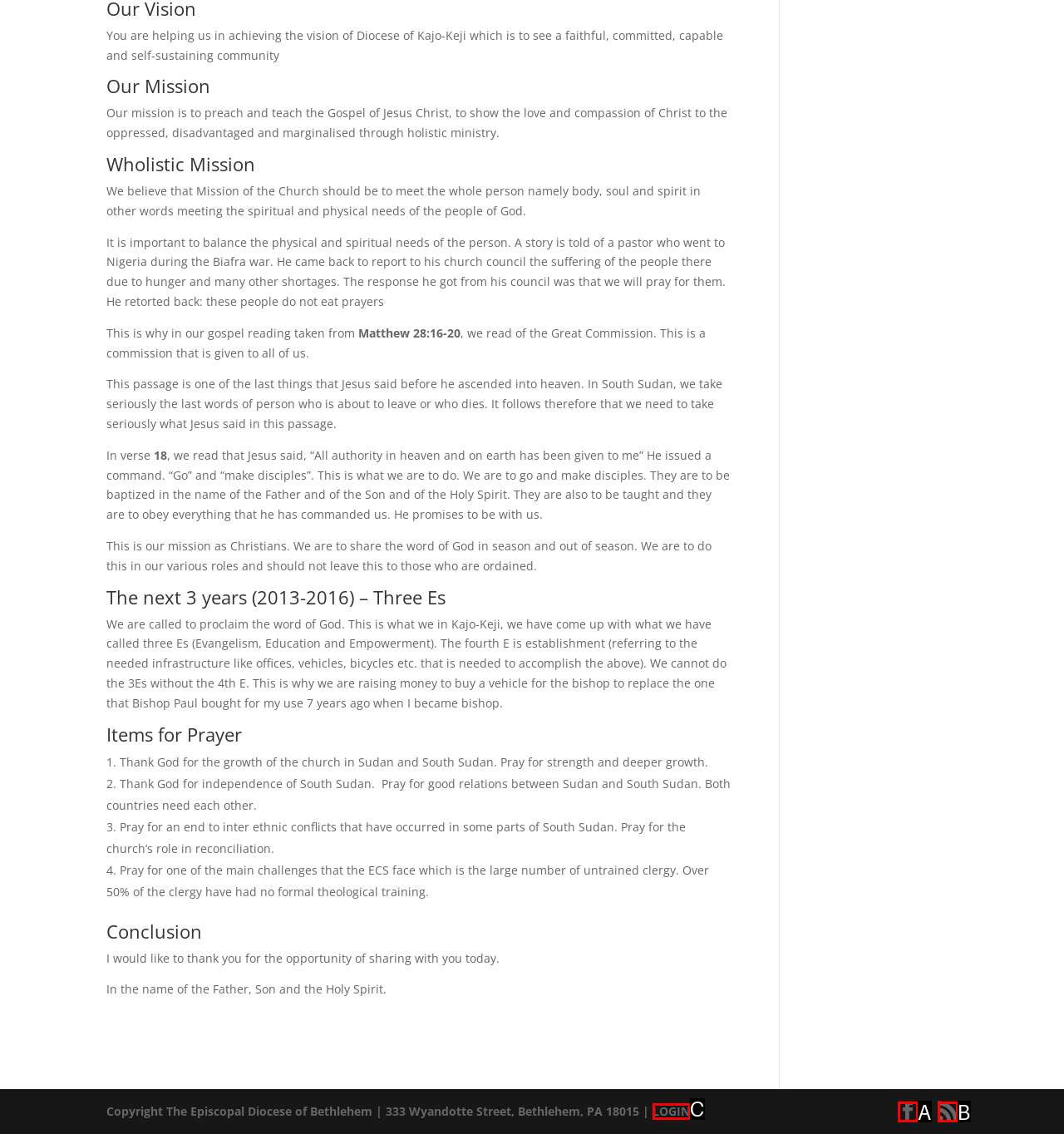From the options provided, determine which HTML element best fits the description: LOGIN. Answer with the correct letter.

C